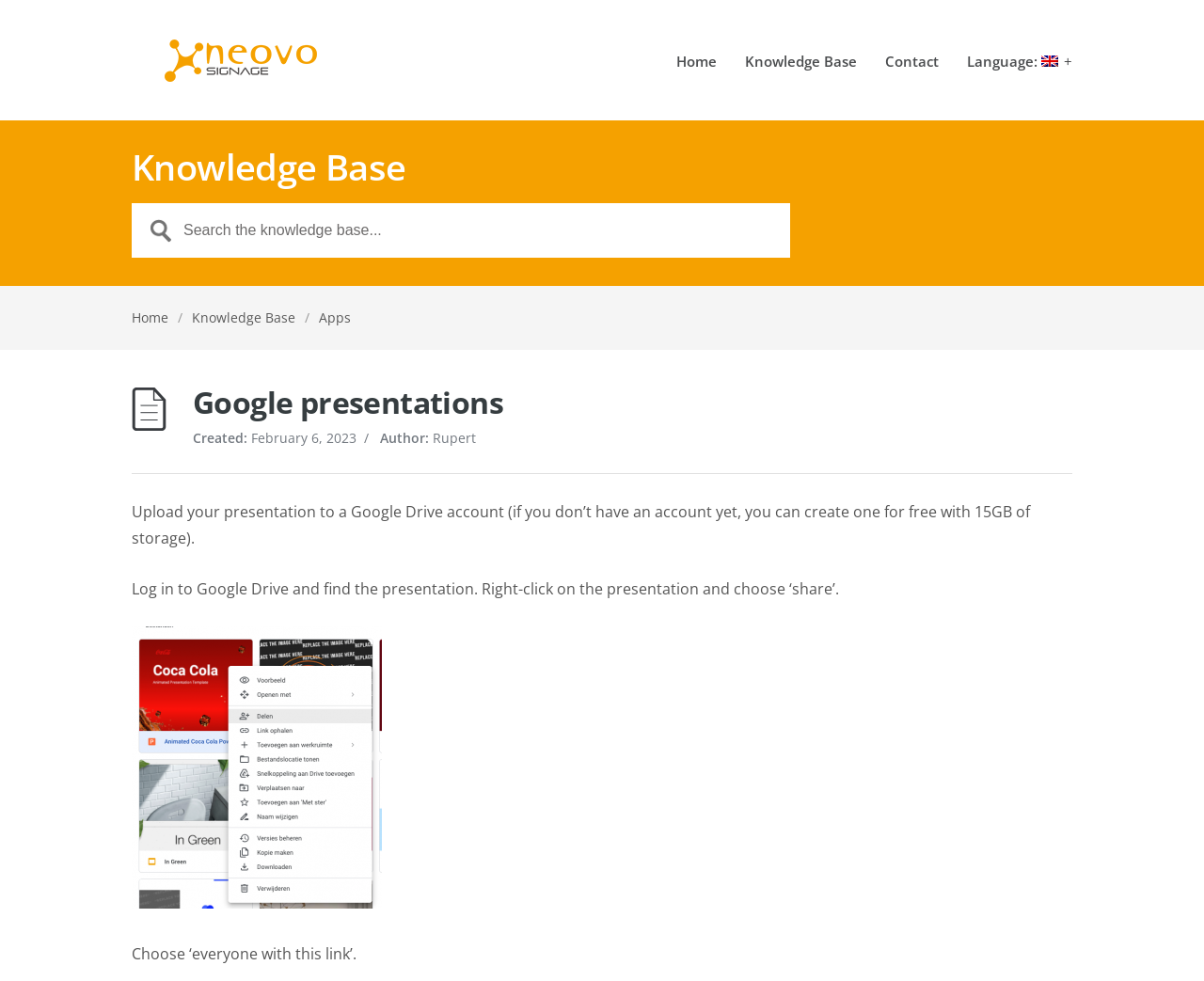Locate the bounding box coordinates of the area where you should click to accomplish the instruction: "Go to Home".

[0.562, 0.056, 0.595, 0.084]